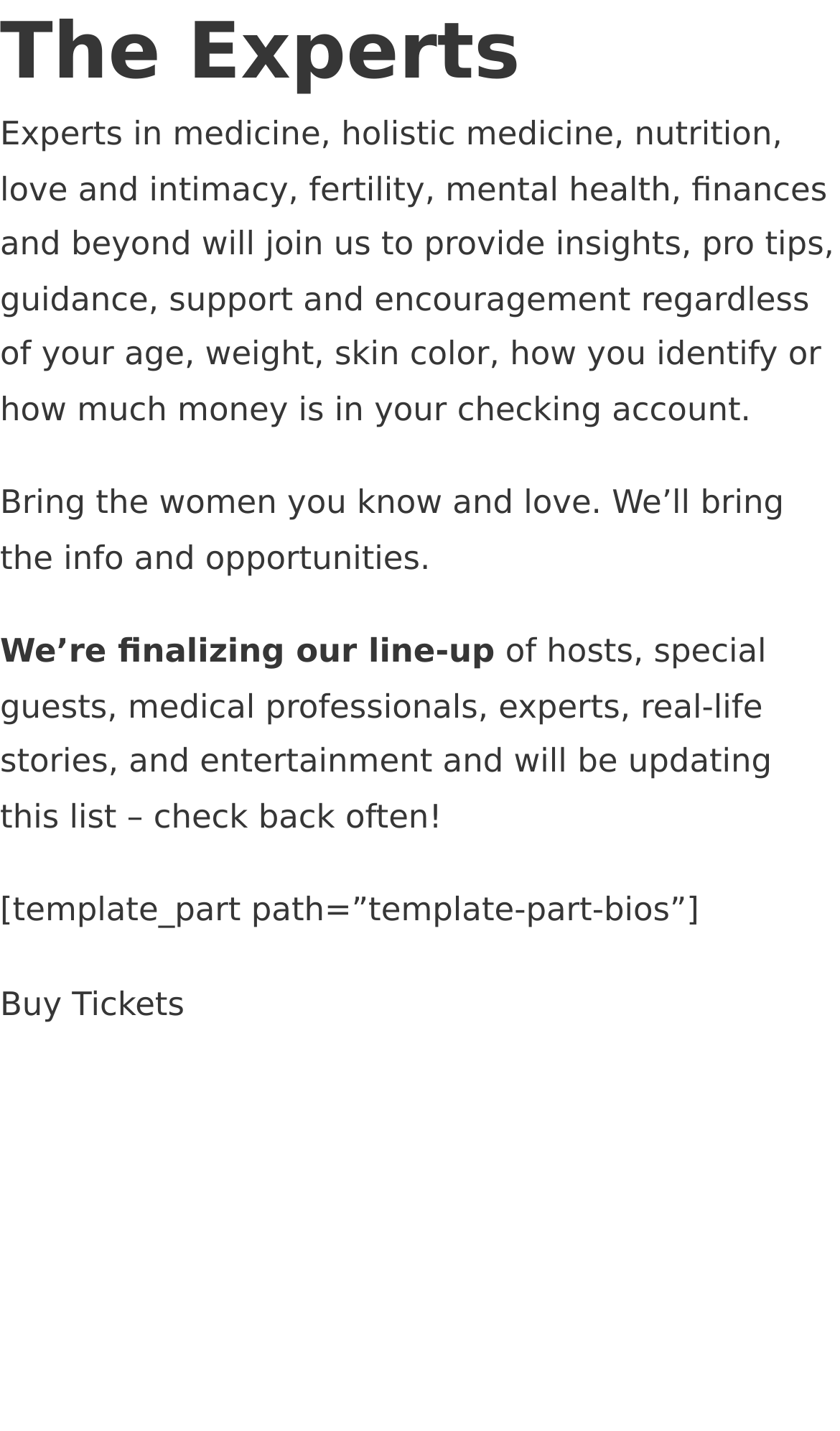Show the bounding box coordinates for the HTML element described as: "Buy Tickets".

[0.0, 0.688, 0.22, 0.715]